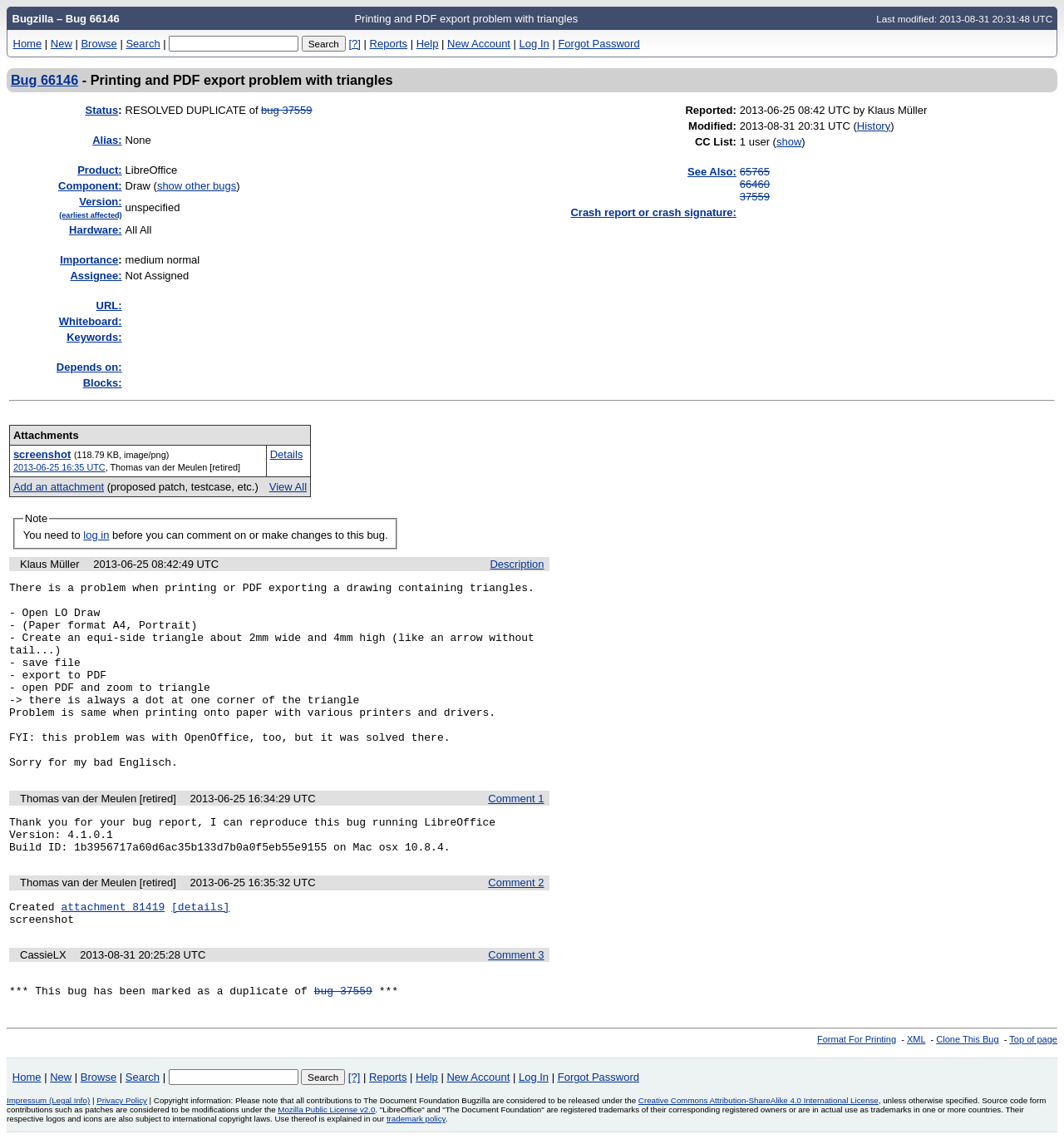What is the importance of this bug?
Using the image provided, answer with just one word or phrase.

medium normal